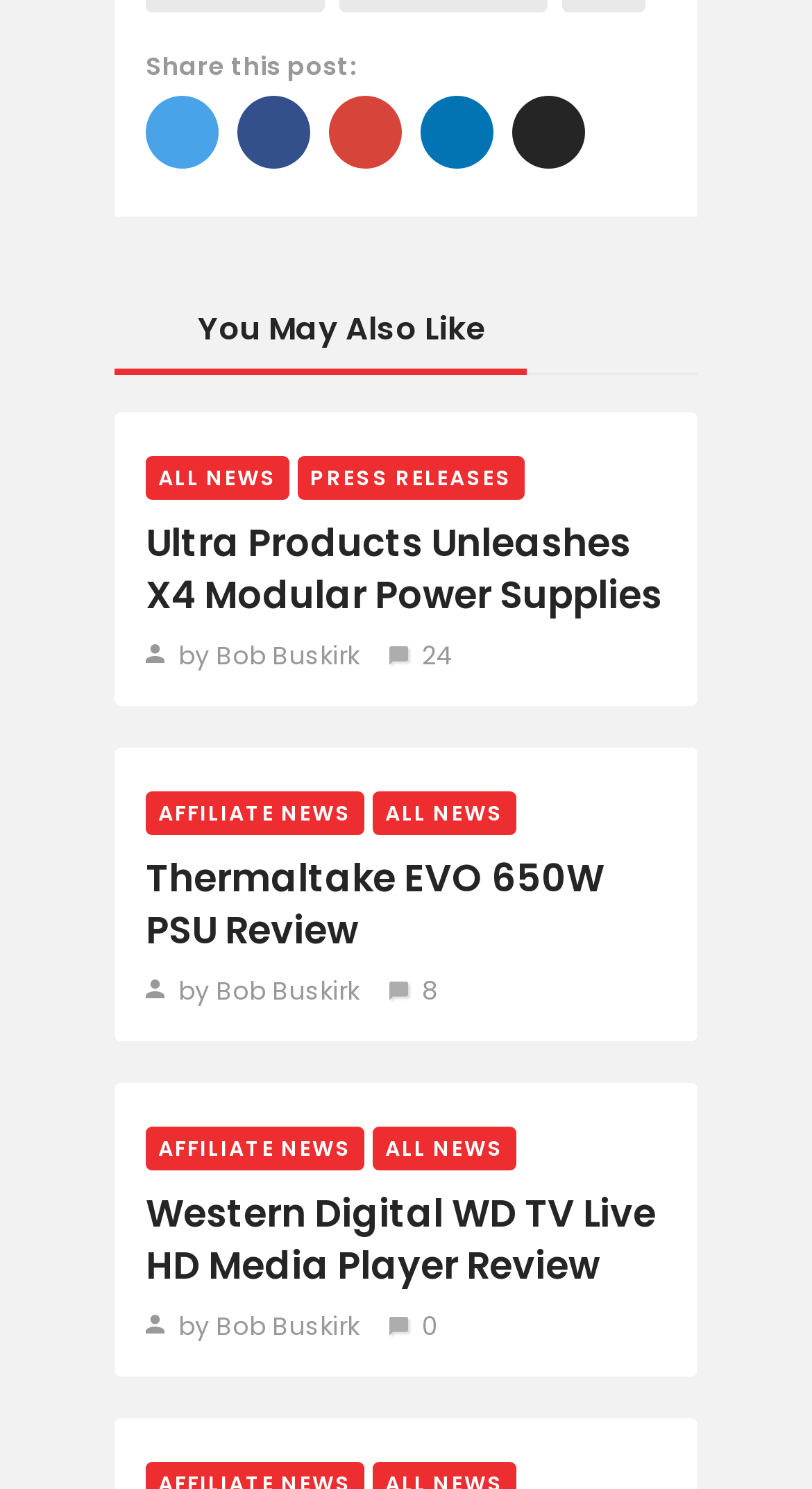What is the topic of the first article?
Provide a detailed answer to the question using information from the image.

I read the title of the first article, which is 'Ultra Products Unleashes X4 Modular Power Supplies', and determined that the topic is Power Supplies.